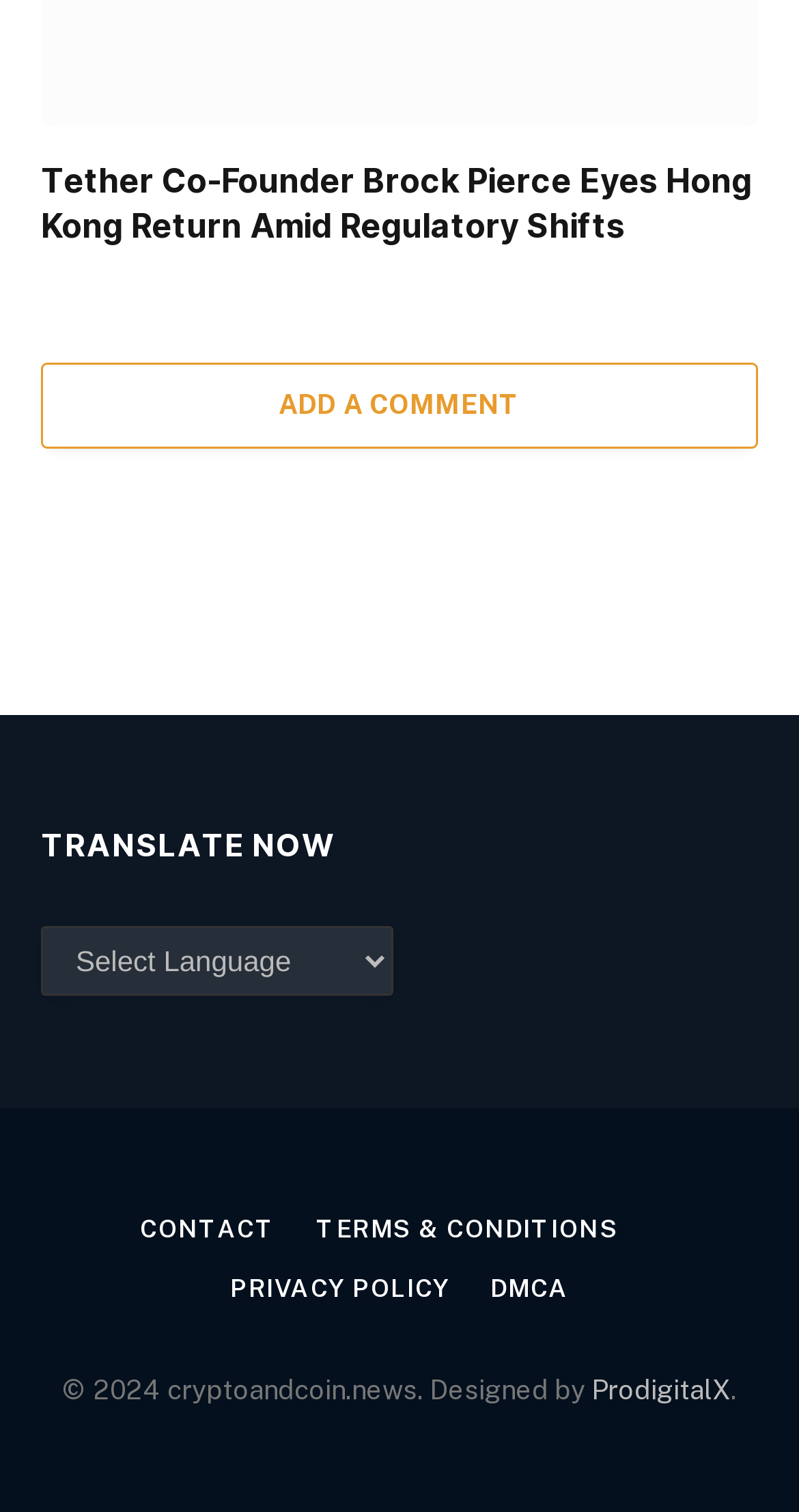What is the name of the company that designed the website?
Provide a short answer using one word or a brief phrase based on the image.

ProdigitalX